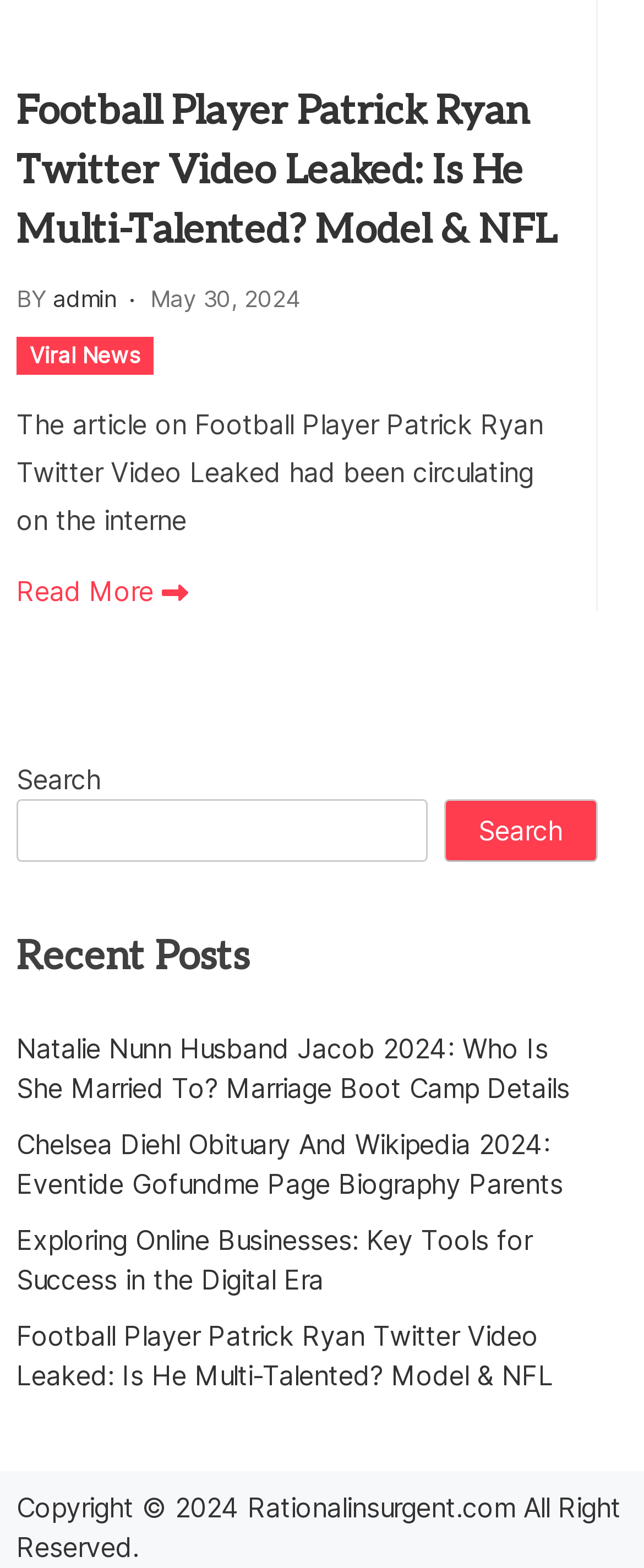Locate the UI element that matches the description parent_node: Search name="s" in the webpage screenshot. Return the bounding box coordinates in the format (top-left x, top-left y, bottom-right x, bottom-right y), with values ranging from 0 to 1.

[0.026, 0.509, 0.663, 0.549]